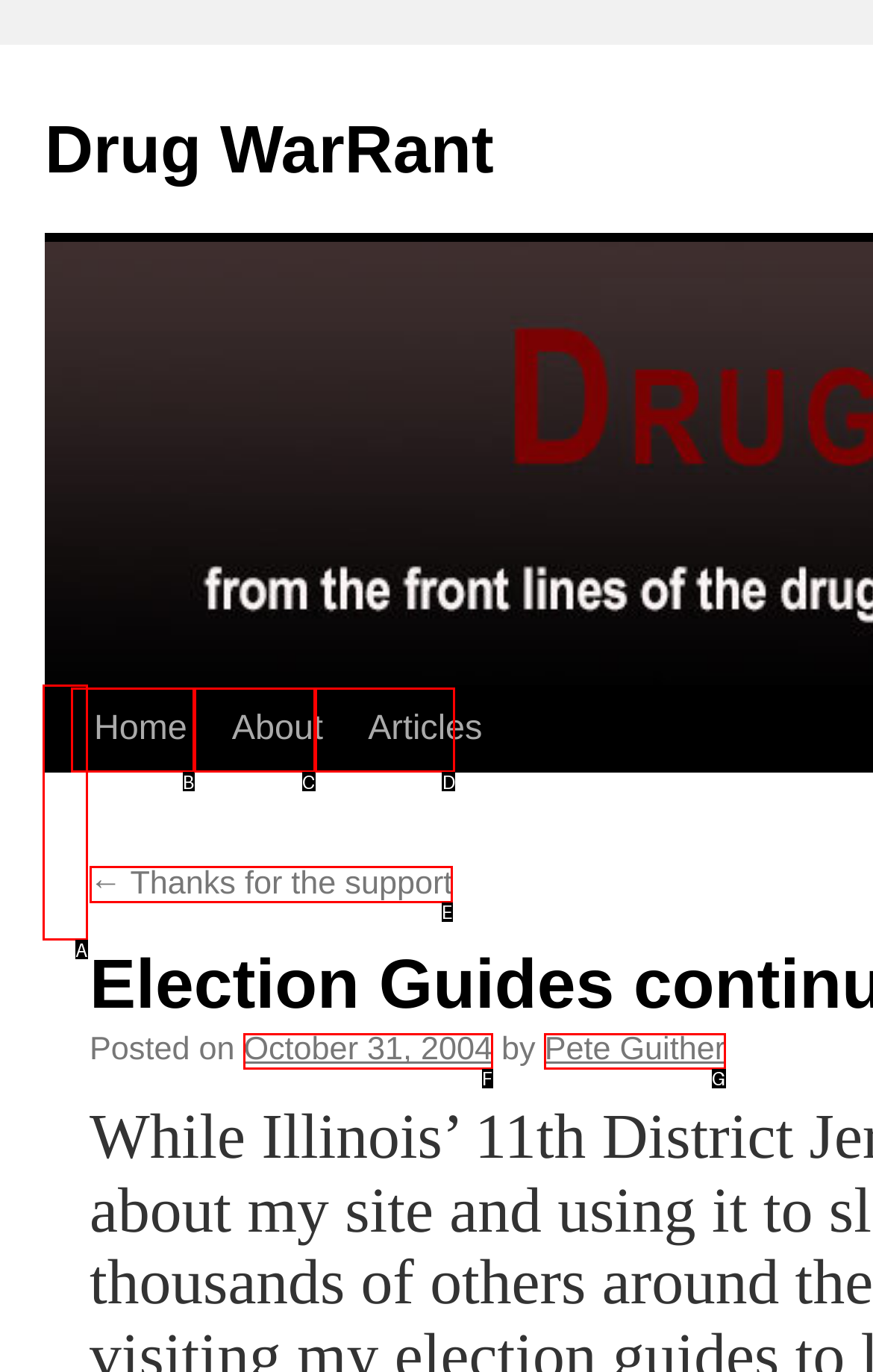Given the description: ← Thanks for the support, choose the HTML element that matches it. Indicate your answer with the letter of the option.

E